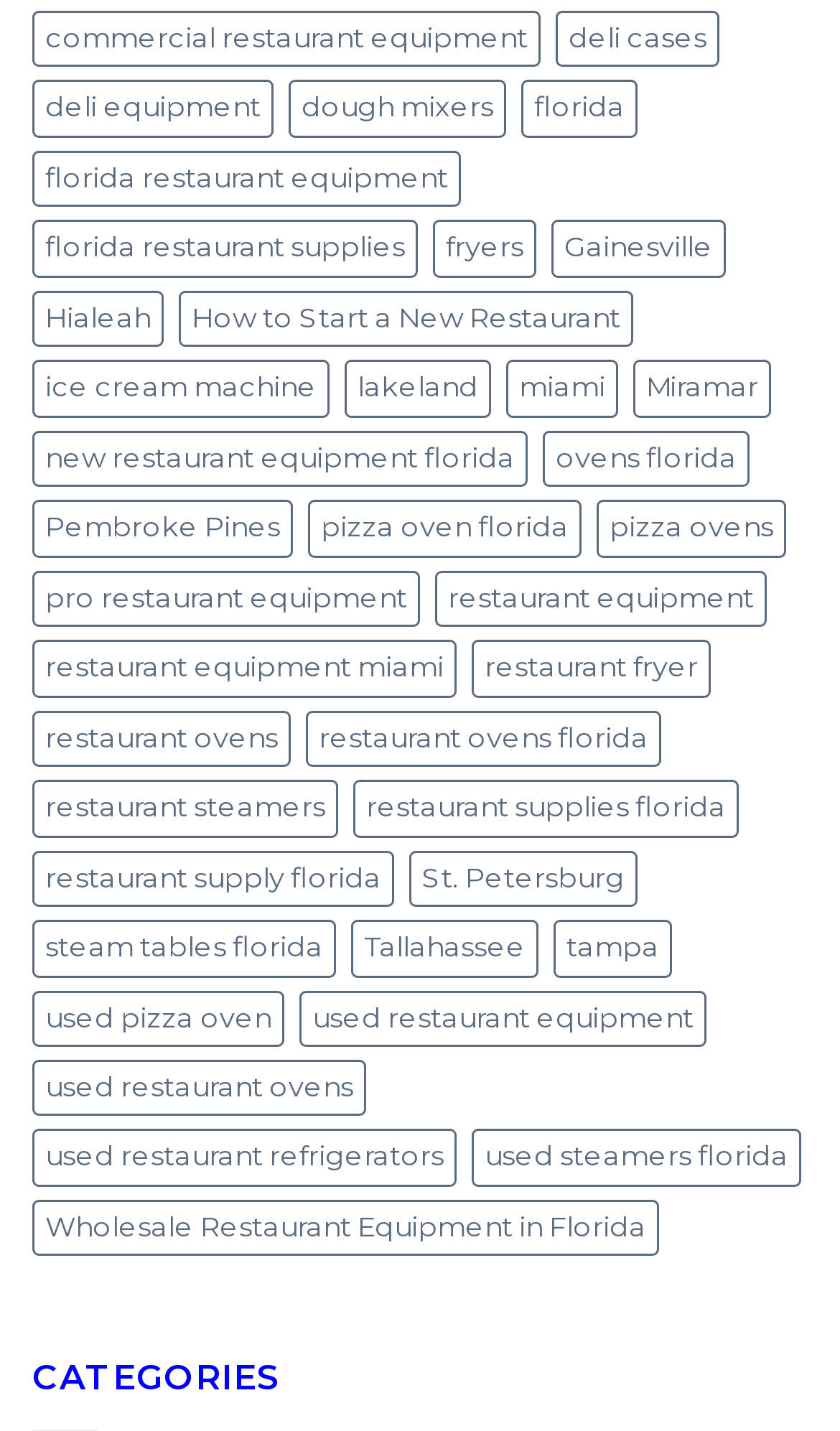Provide the bounding box coordinates of the area you need to click to execute the following instruction: "Browse commercial restaurant equipment".

[0.038, 0.007, 0.644, 0.047]